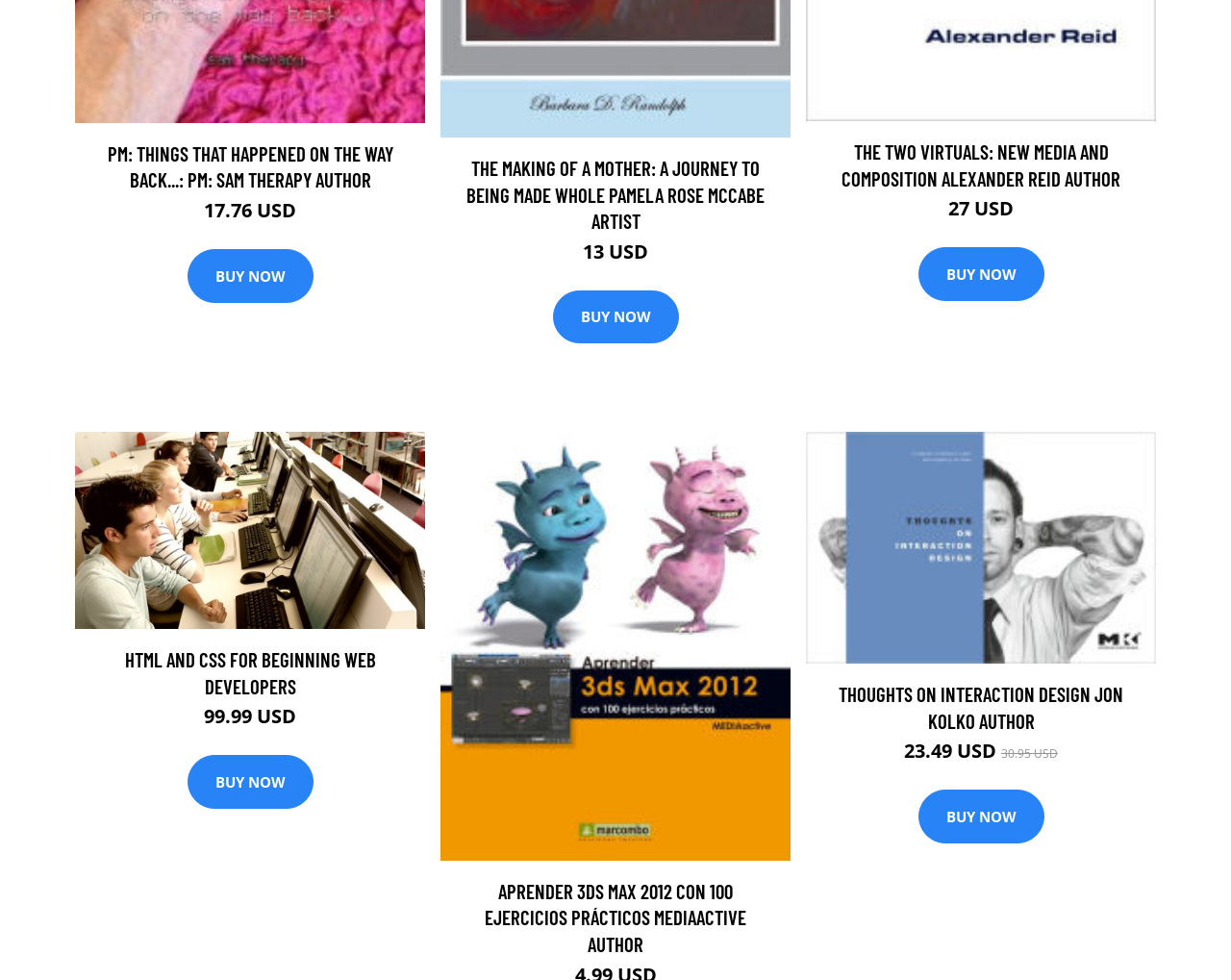How many 'BUY NOW' links are on the webpage?
Please respond to the question with a detailed and informative answer.

I counted the number of 'BUY NOW' links on the webpage and found 5 of them.